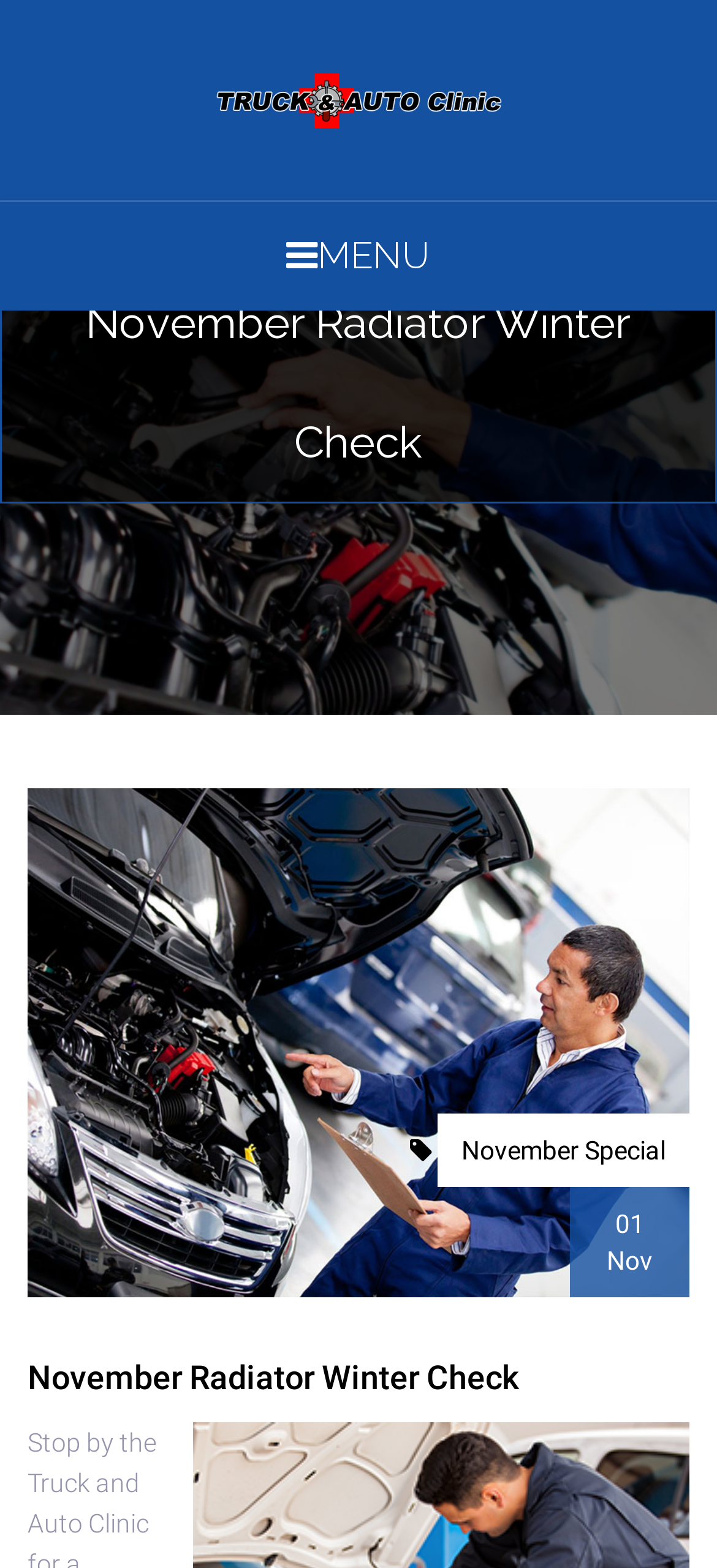Locate the UI element described by alt="Truck and Auto Clinic" in the provided webpage screenshot. Return the bounding box coordinates in the format (top-left x, top-left y, bottom-right x, bottom-right y), ensuring all values are between 0 and 1.

[0.282, 0.023, 0.718, 0.097]